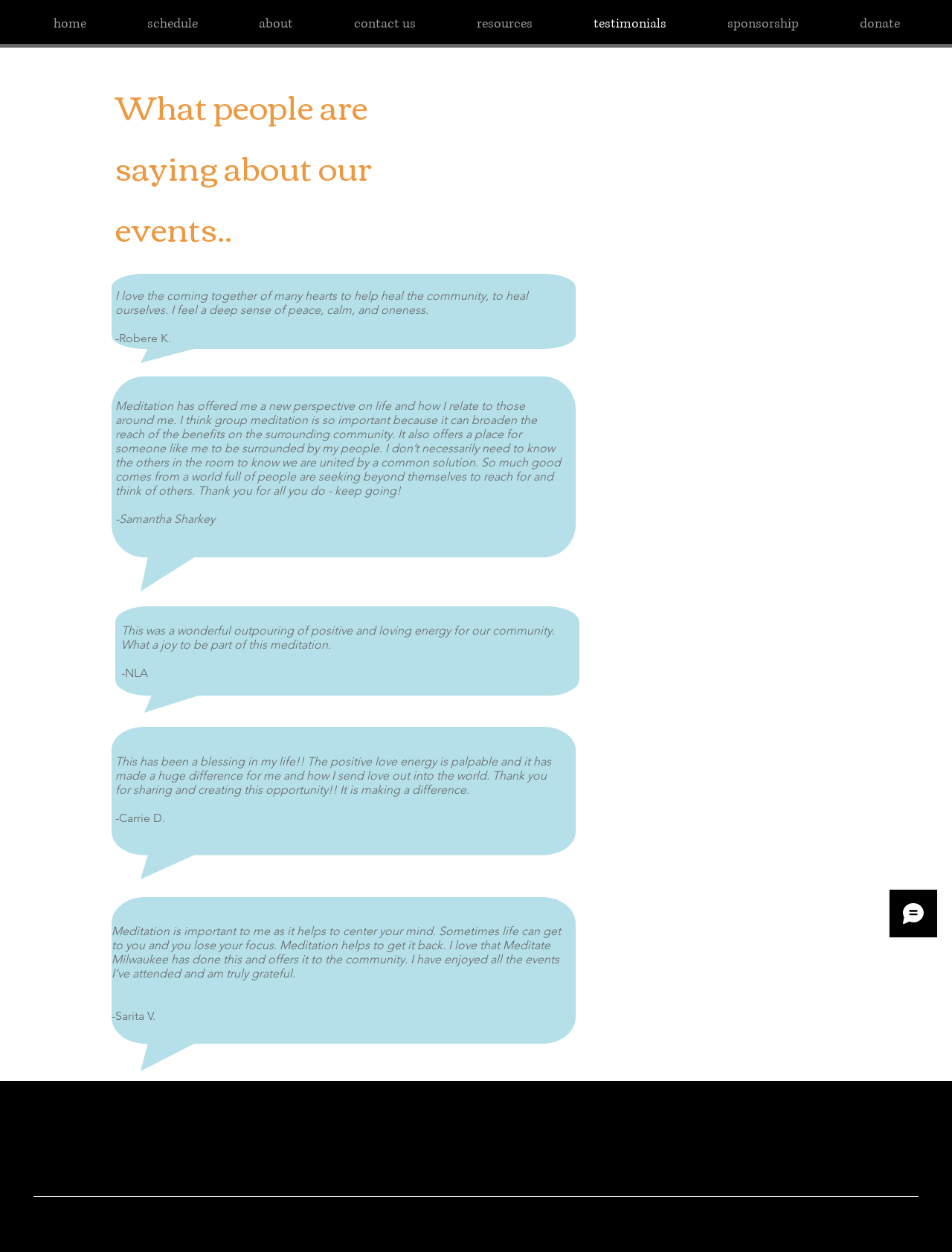Provide a brief response in the form of a single word or phrase:
What is the name of the person who said 'I love the coming together of many hearts...'?

Robere K.